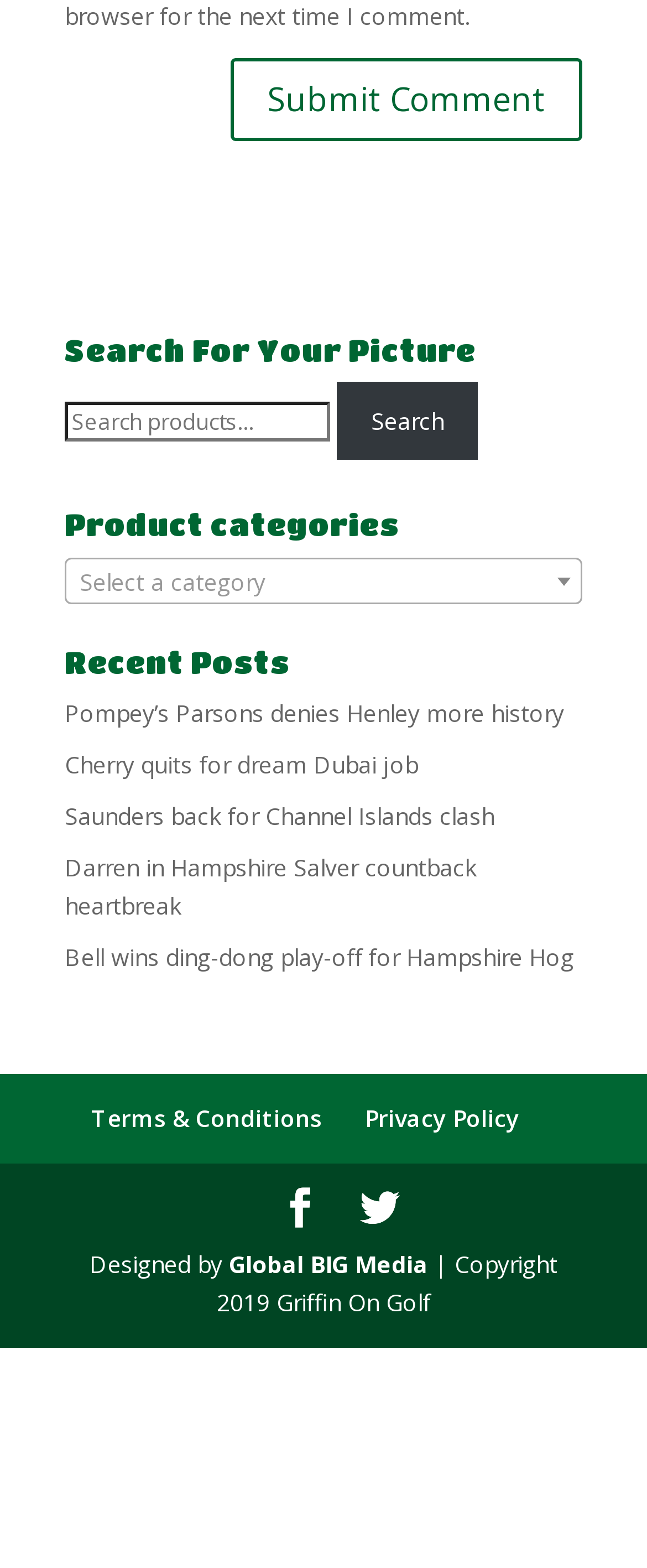Locate the bounding box coordinates of the element that needs to be clicked to carry out the instruction: "Read Pompey’s Parsons denies Henley more history". The coordinates should be given as four float numbers ranging from 0 to 1, i.e., [left, top, right, bottom].

[0.1, 0.445, 0.872, 0.465]